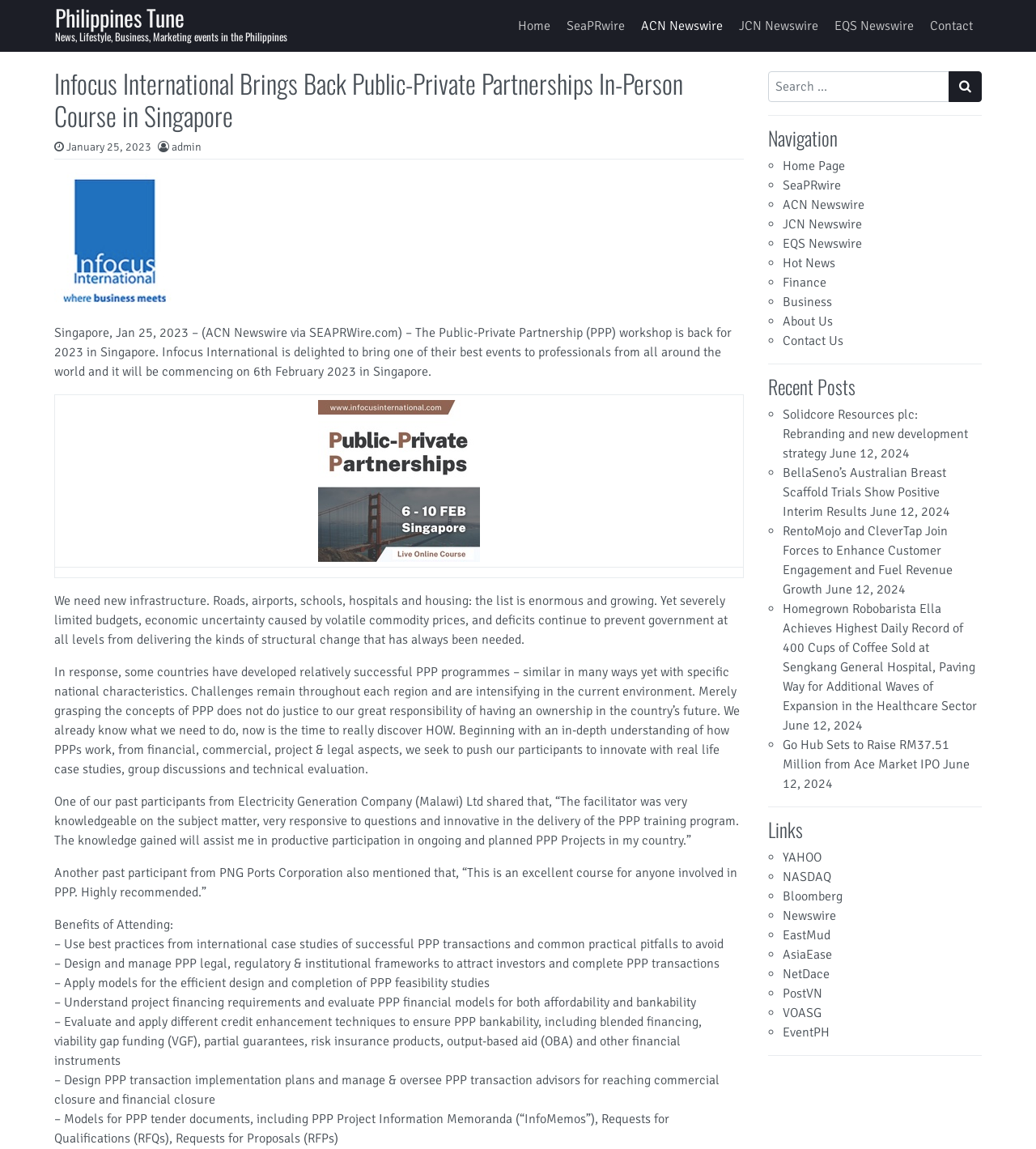Find the bounding box coordinates for the element that must be clicked to complete the instruction: "Read more about Public-Private Partnerships In-Person Course in Singapore". The coordinates should be four float numbers between 0 and 1, indicated as [left, top, right, bottom].

[0.052, 0.058, 0.718, 0.115]